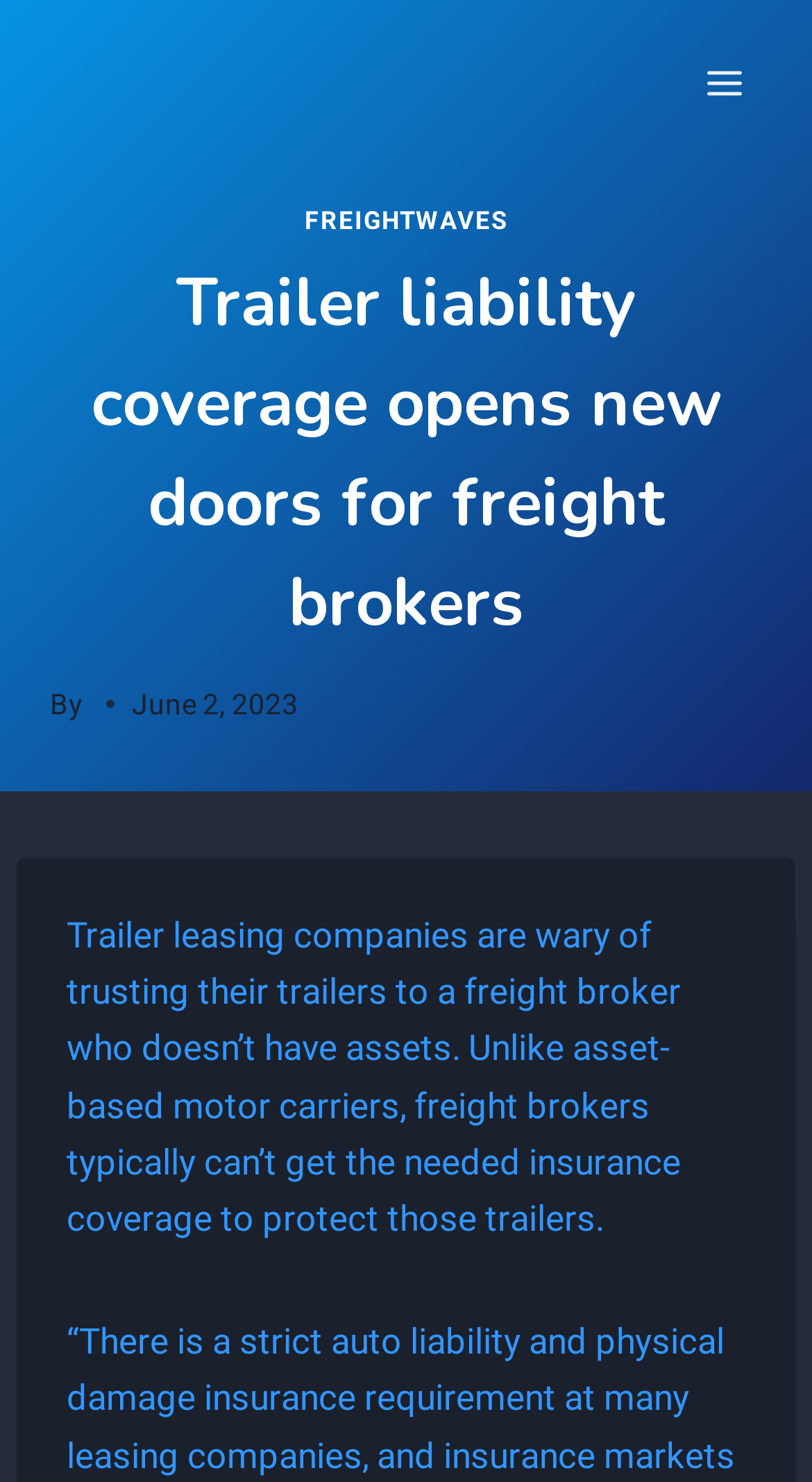Provide your answer in a single word or phrase: 
What is the topic of the article?

Trailer liability coverage